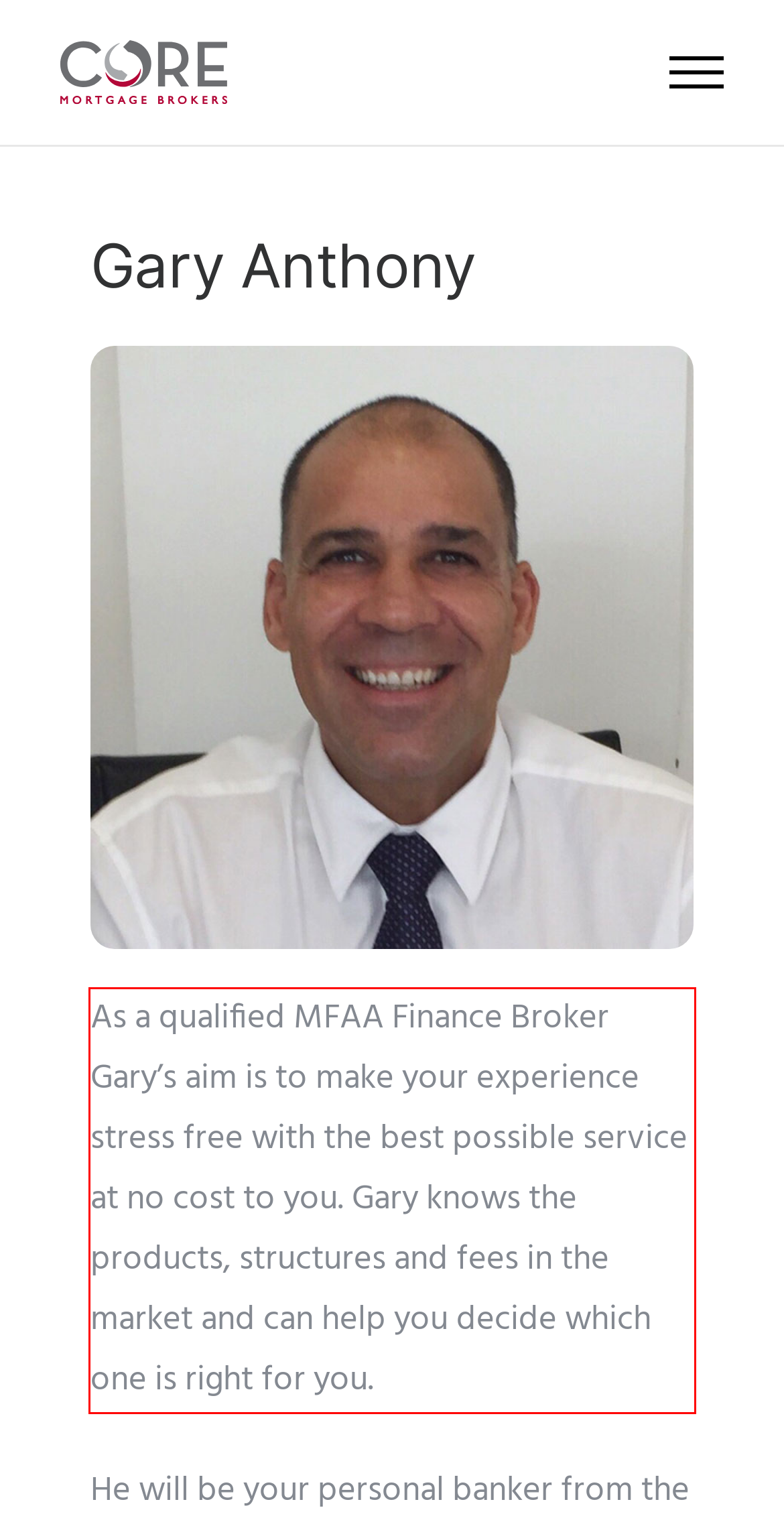With the provided screenshot of a webpage, locate the red bounding box and perform OCR to extract the text content inside it.

As a qualified MFAA Finance Broker Gary’s aim is to make your experience stress free with the best possible service at no cost to you. Gary knows the products, structures and fees in the market and can help you decide which one is right for you.